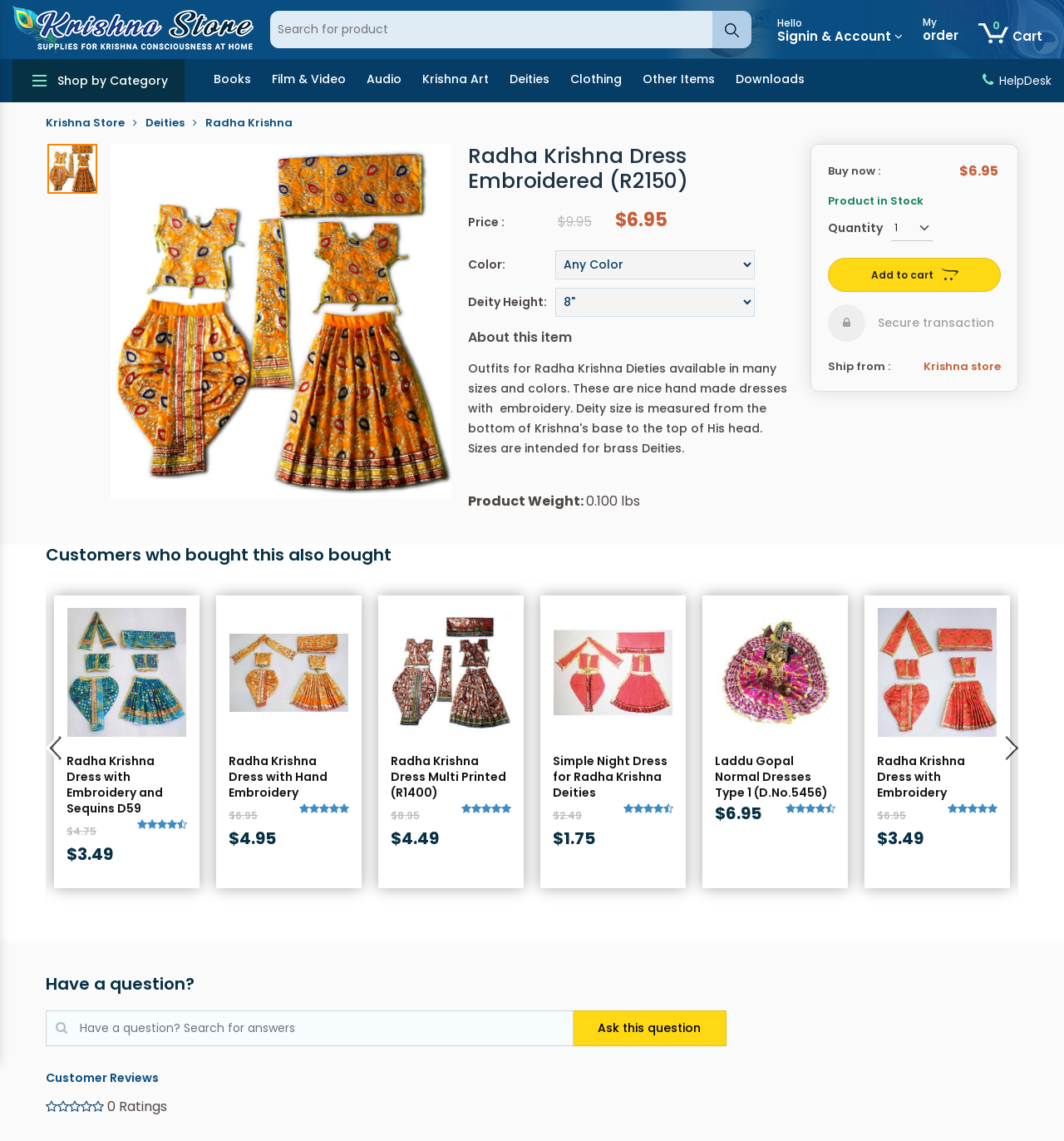Please identify the bounding box coordinates of the clickable element to fulfill the following instruction: "Sign in to your account". The coordinates should be four float numbers between 0 and 1, i.e., [left, top, right, bottom].

[0.722, 0.009, 0.857, 0.042]